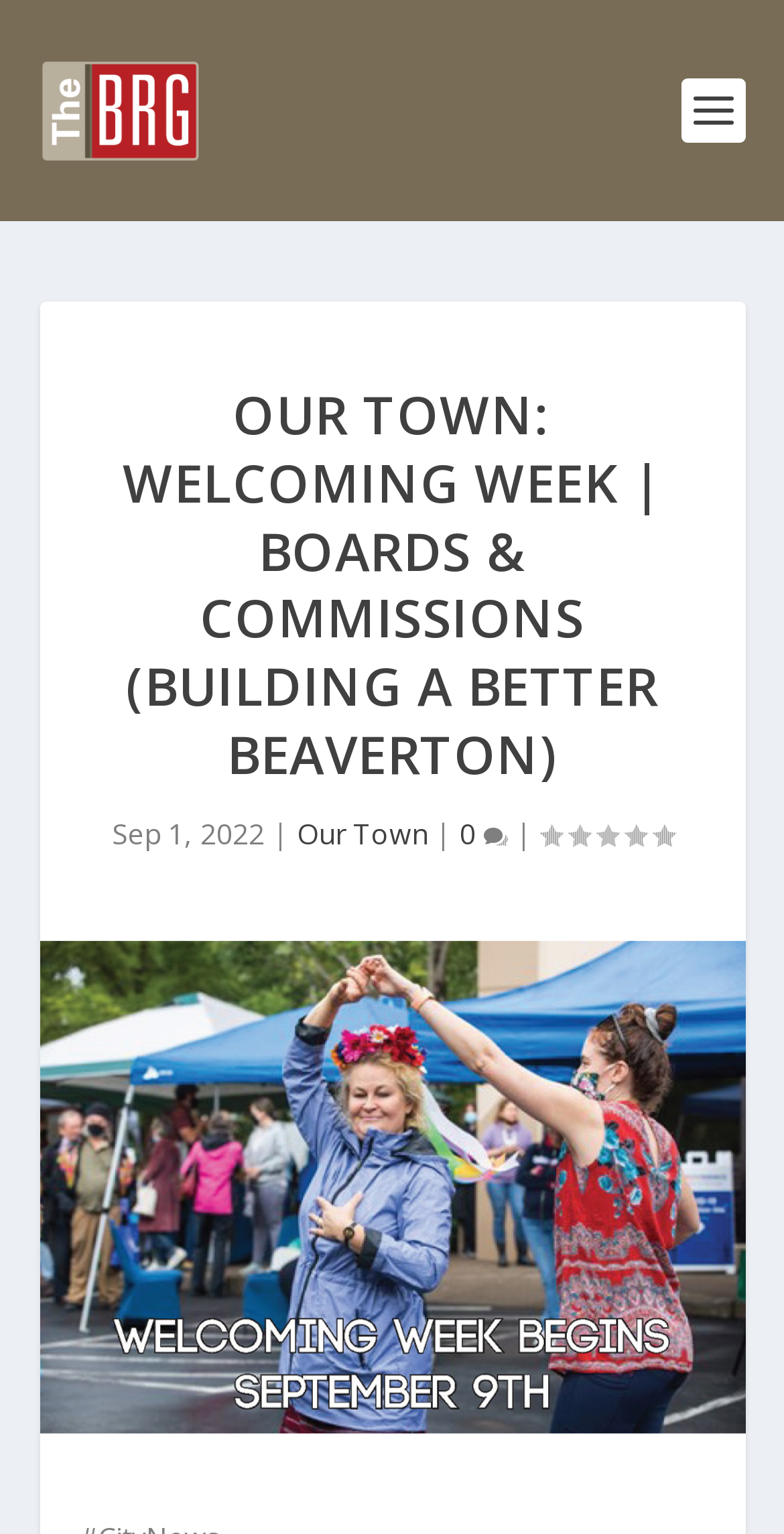Extract the main title from the webpage and generate its text.

OUR TOWN: WELCOMING WEEK | BOARDS & COMMISSIONS (BUILDING A BETTER BEAVERTON)